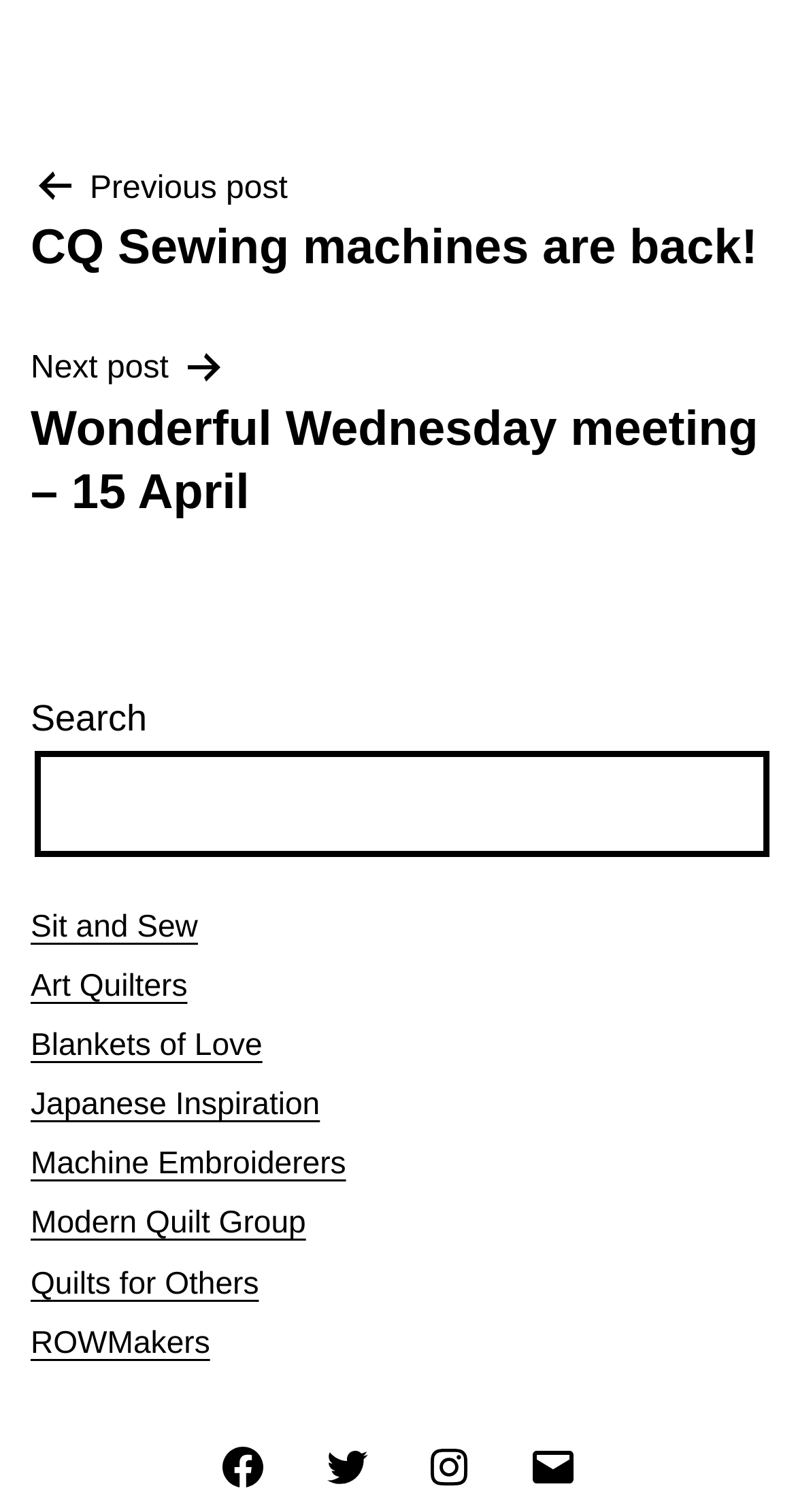Answer succinctly with a single word or phrase:
How many links are in the post navigation?

2